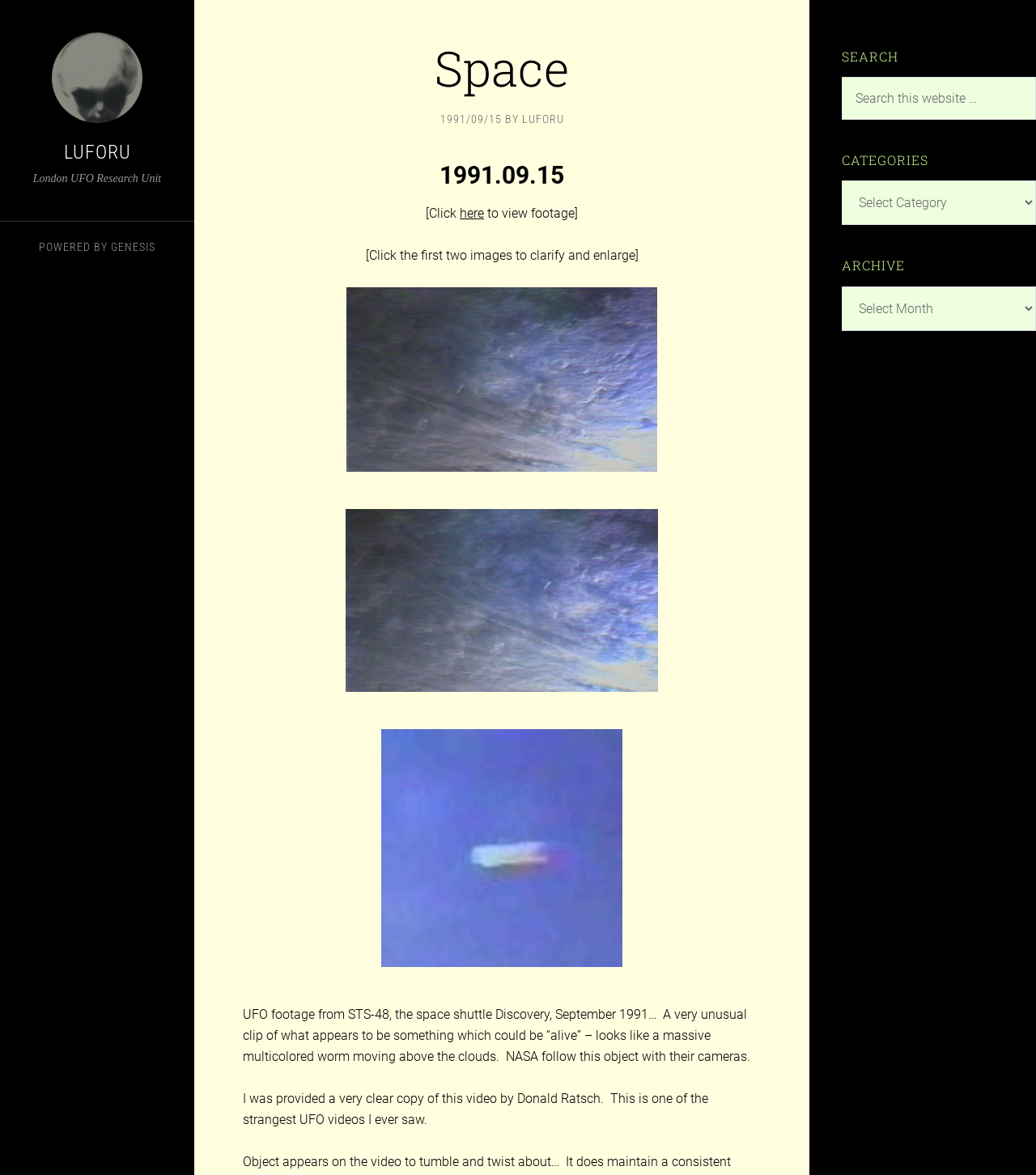Using the given element description, provide the bounding box coordinates (top-left x, top-left y, bottom-right x, bottom-right y) for the corresponding UI element in the screenshot: name="s" placeholder="Search this website …"

[0.812, 0.066, 1.0, 0.102]